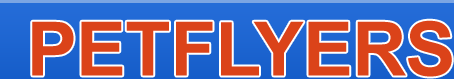What color is the word 'PET' in the logo?
Please answer the question as detailed as possible based on the image.

The caption describes the logo, stating that the word 'PET' is highlighted in bright orange against a blue background, which suggests that the word 'PET' is prominently displayed in bright orange color.